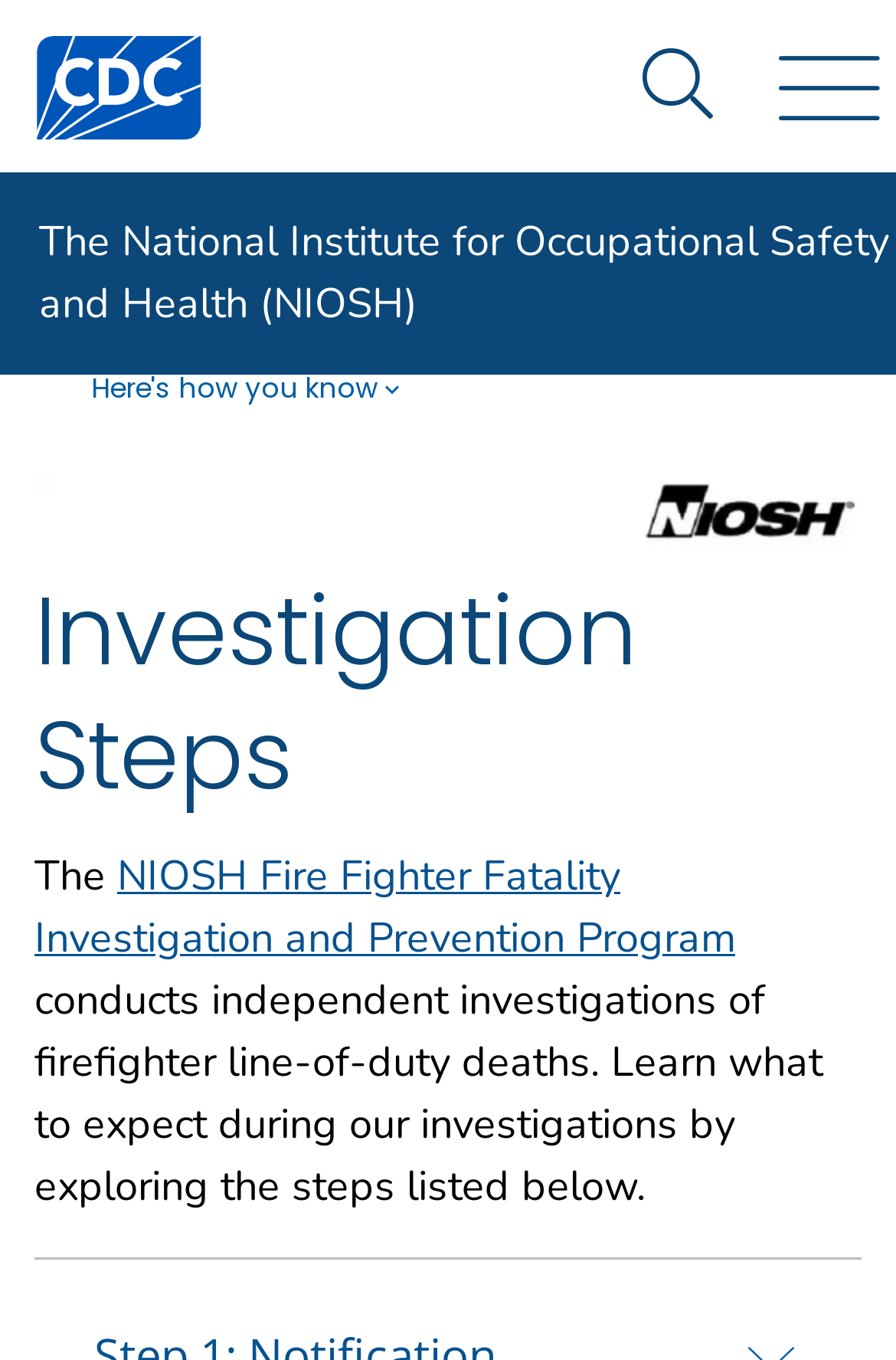Write a detailed summary of the webpage, including text, images, and layout.

The webpage is about the NIOSH Fire Fighter Fatality Investigation and Prevention Program. At the top left corner, there is a small U.S. flag image. Next to it, a static text reads "An official website of the United States government". Below this text, there is a button with the text "Here's how you know" and an icon. 

To the left of the button, there is a CDC logo image, which is also a link. On the right side of the button, there is a link to "The National Institute for Occupational Safety and Health (NIOSH)". 

Further down, there is a NIOSH logo and tagline image, which is also a link. Below this image, a static text reads "Investigation Steps". 

The main content of the webpage starts with a static text "The", followed by a link to the "NIOSH Fire Fighter Fatality Investigation and Prevention Program". The text then continues, explaining that the program conducts independent investigations of firefighter line-of-duty deaths and invites users to learn more about the investigation process by exploring the steps listed below.